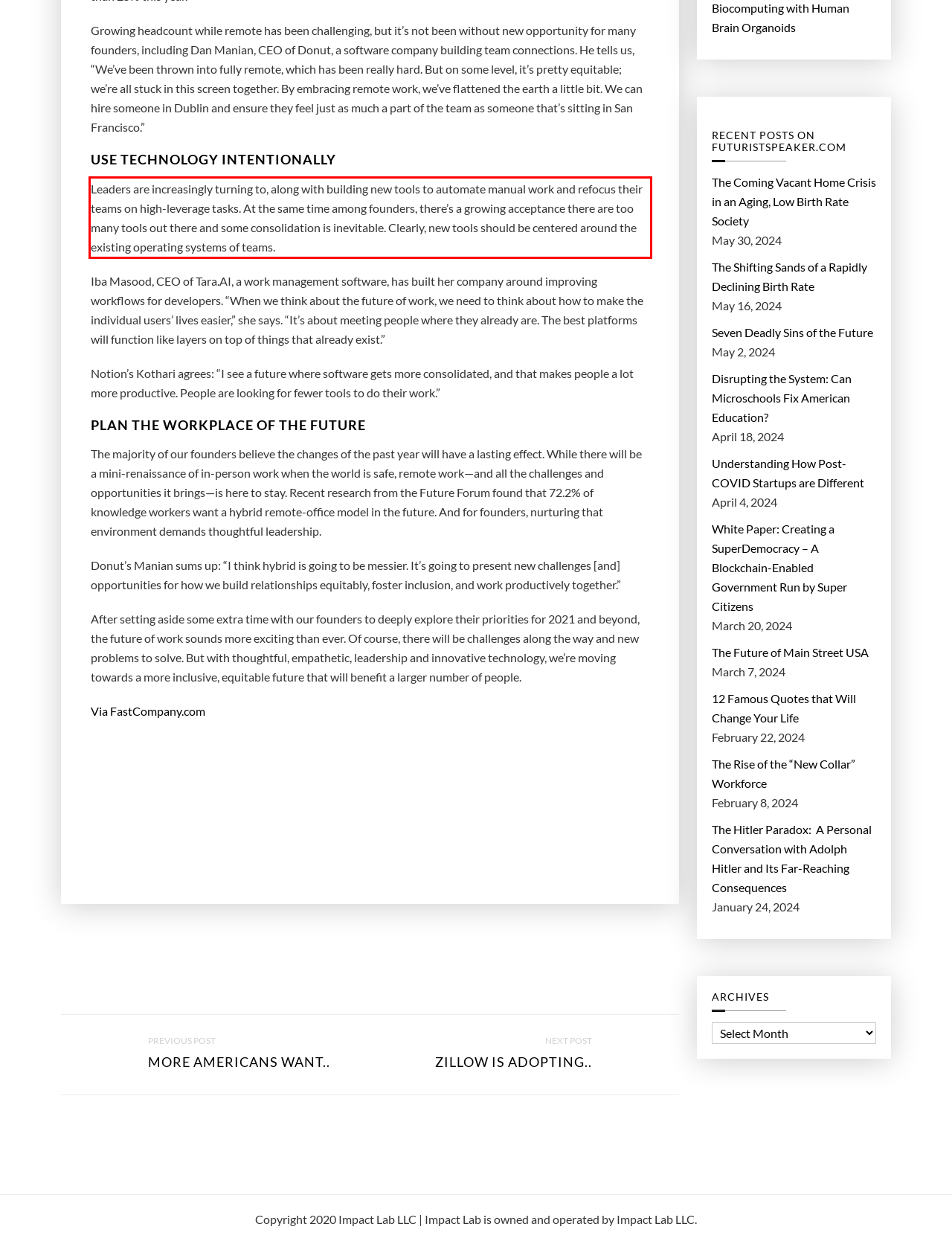Within the screenshot of the webpage, locate the red bounding box and use OCR to identify and provide the text content inside it.

Leaders are increasingly turning to, along with building new tools to automate manual work and refocus their teams on high-leverage tasks. At the same time among founders, there’s a growing acceptance there are too many tools out there and some consolidation is inevitable. Clearly, new tools should be centered around the existing operating systems of teams.